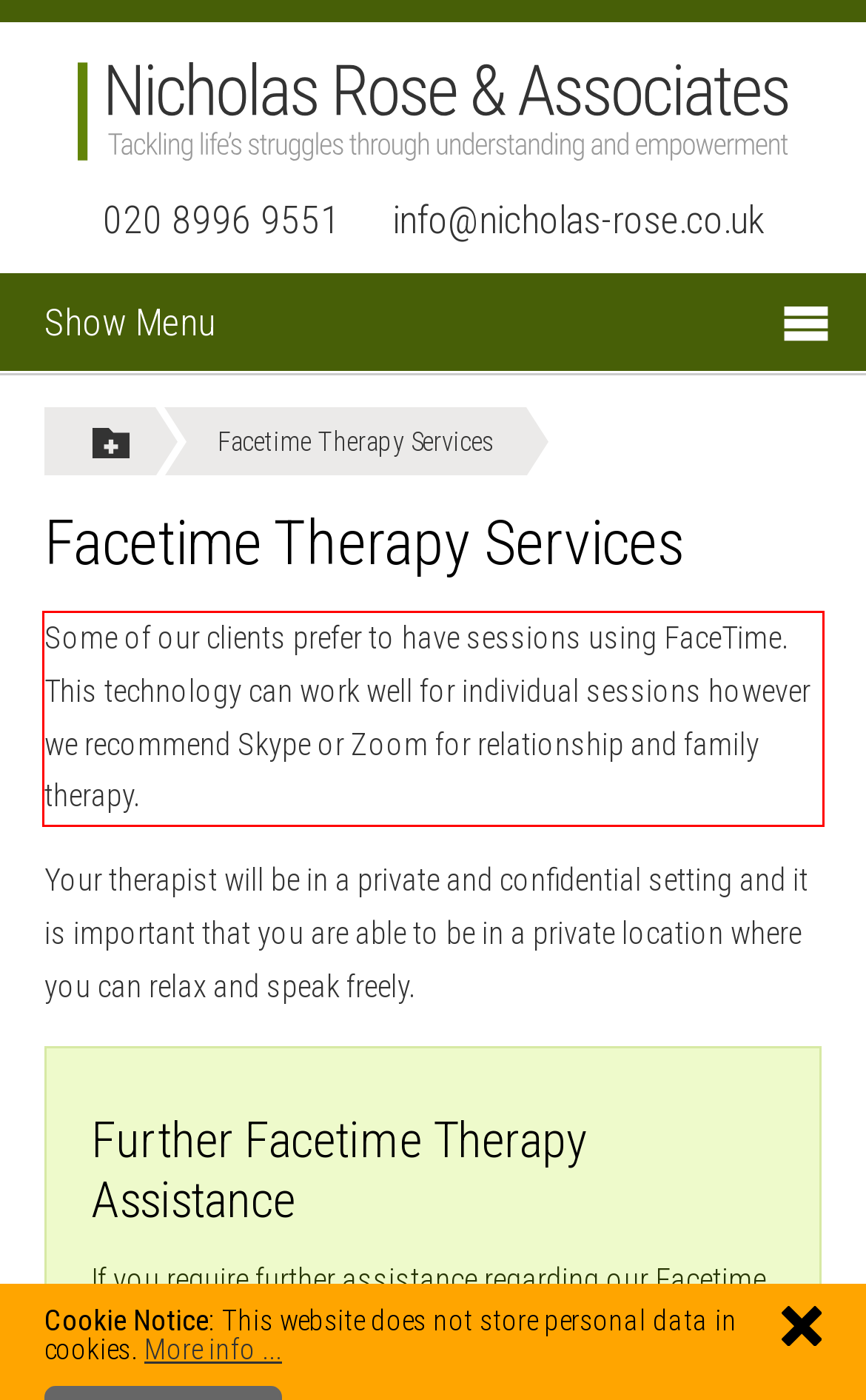You are provided with a screenshot of a webpage containing a red bounding box. Please extract the text enclosed by this red bounding box.

Some of our clients prefer to have sessions using FaceTime. This technology can work well for individual sessions however we recommend Skype or Zoom for relationship and family therapy.